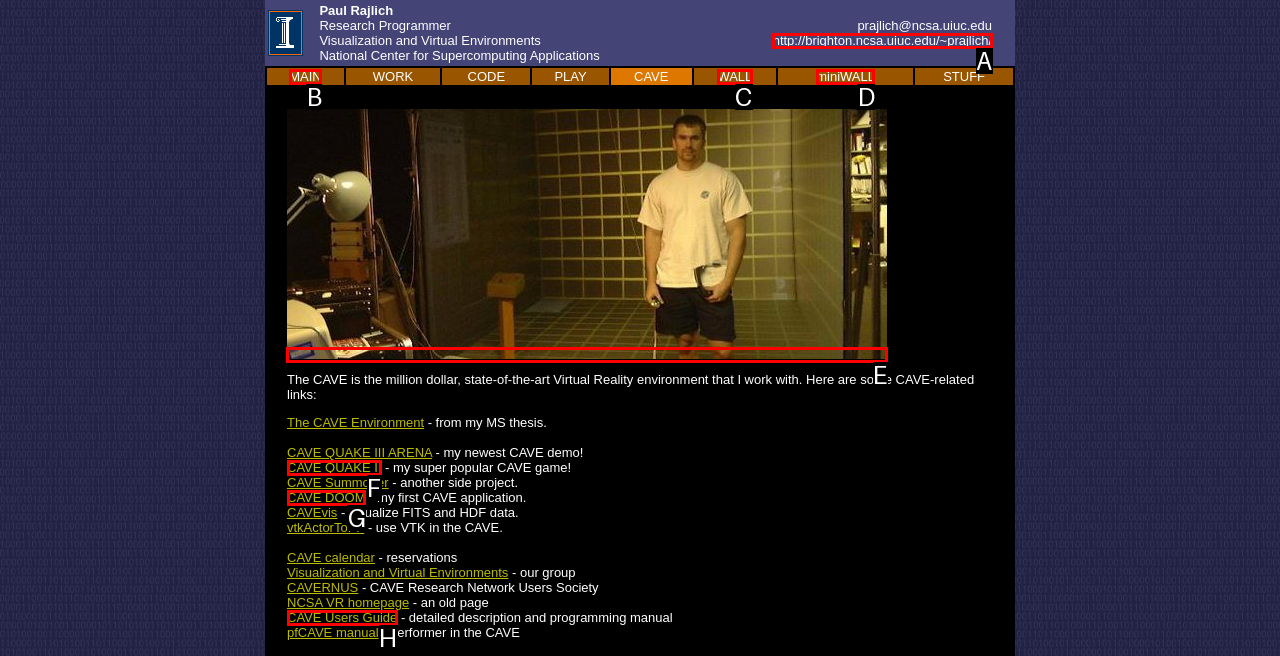From the options shown in the screenshot, tell me which lettered element I need to click to complete the task: Explore CAVE environment.

E